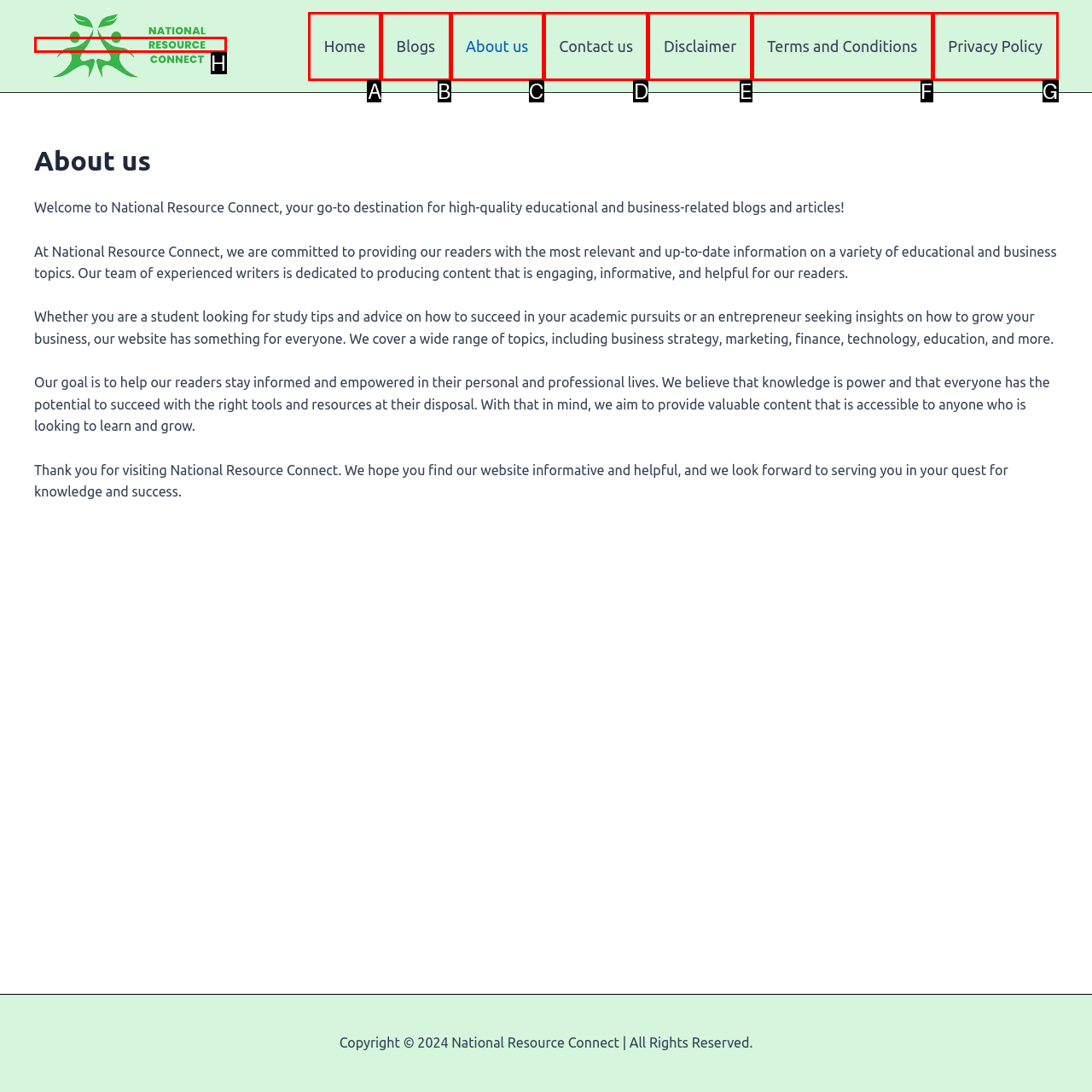Given the element description: Disclaimer
Pick the letter of the correct option from the list.

E